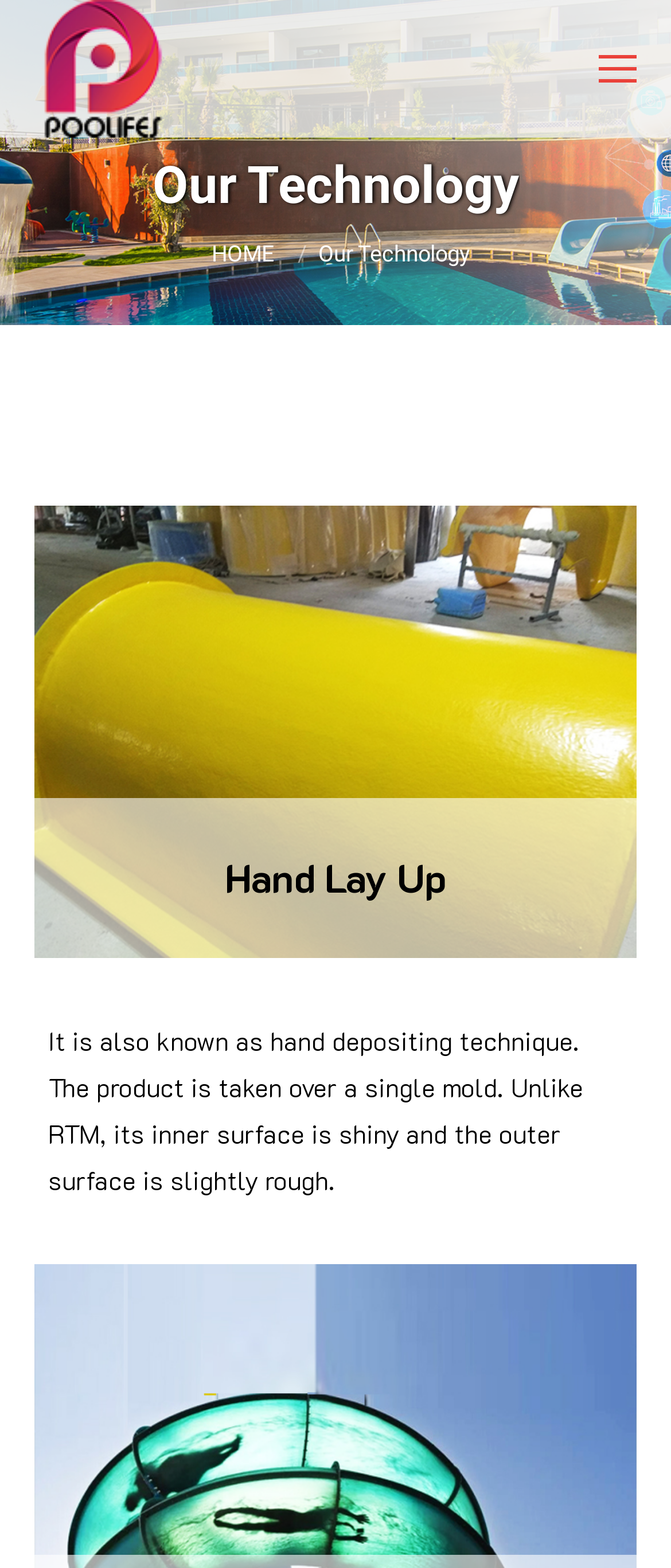Find the bounding box coordinates for the UI element that matches this description: "Yukarı Çık".

[0.862, 0.669, 0.974, 0.717]